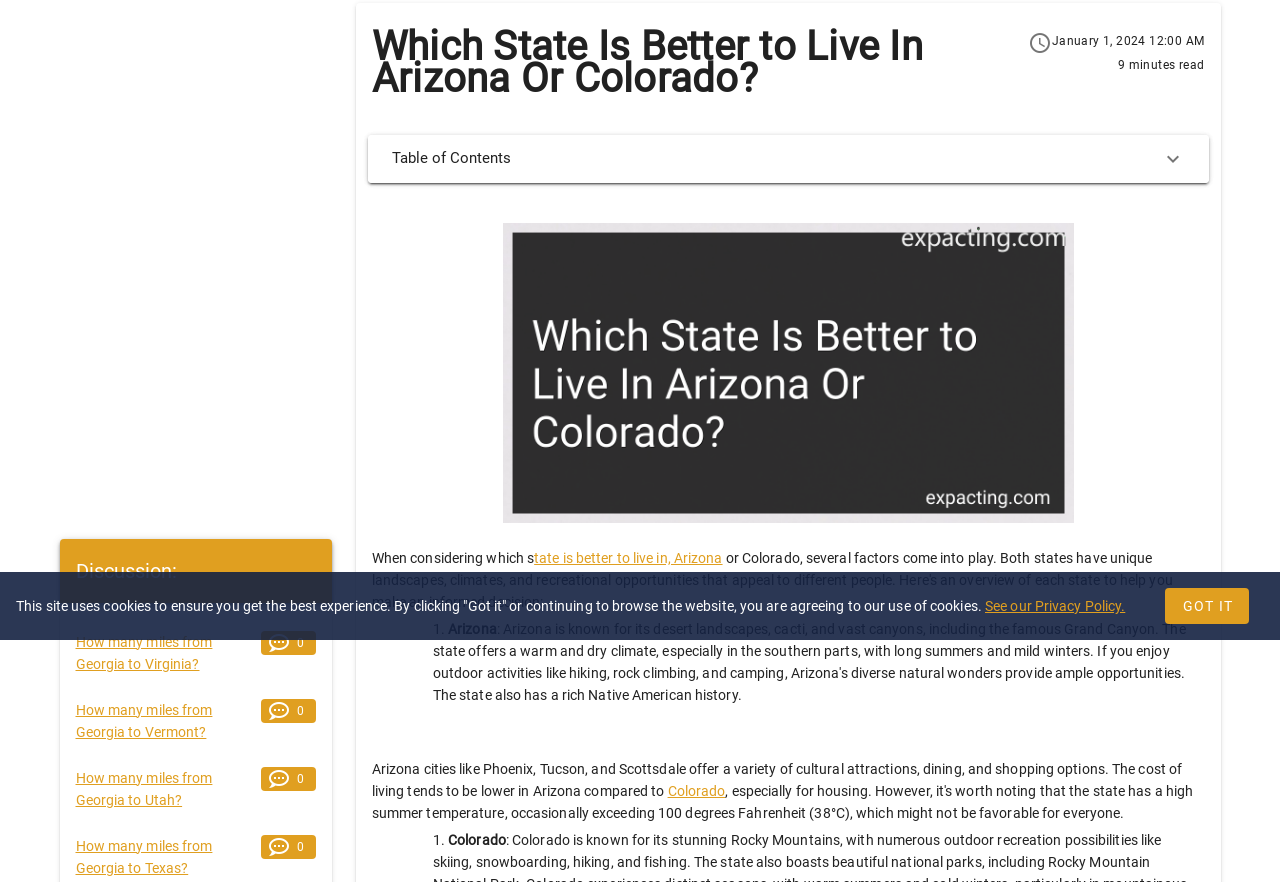Extract the bounding box coordinates of the UI element described by: "Got it". The coordinates should include four float numbers ranging from 0 to 1, e.g., [left, top, right, bottom].

[0.91, 0.667, 0.976, 0.707]